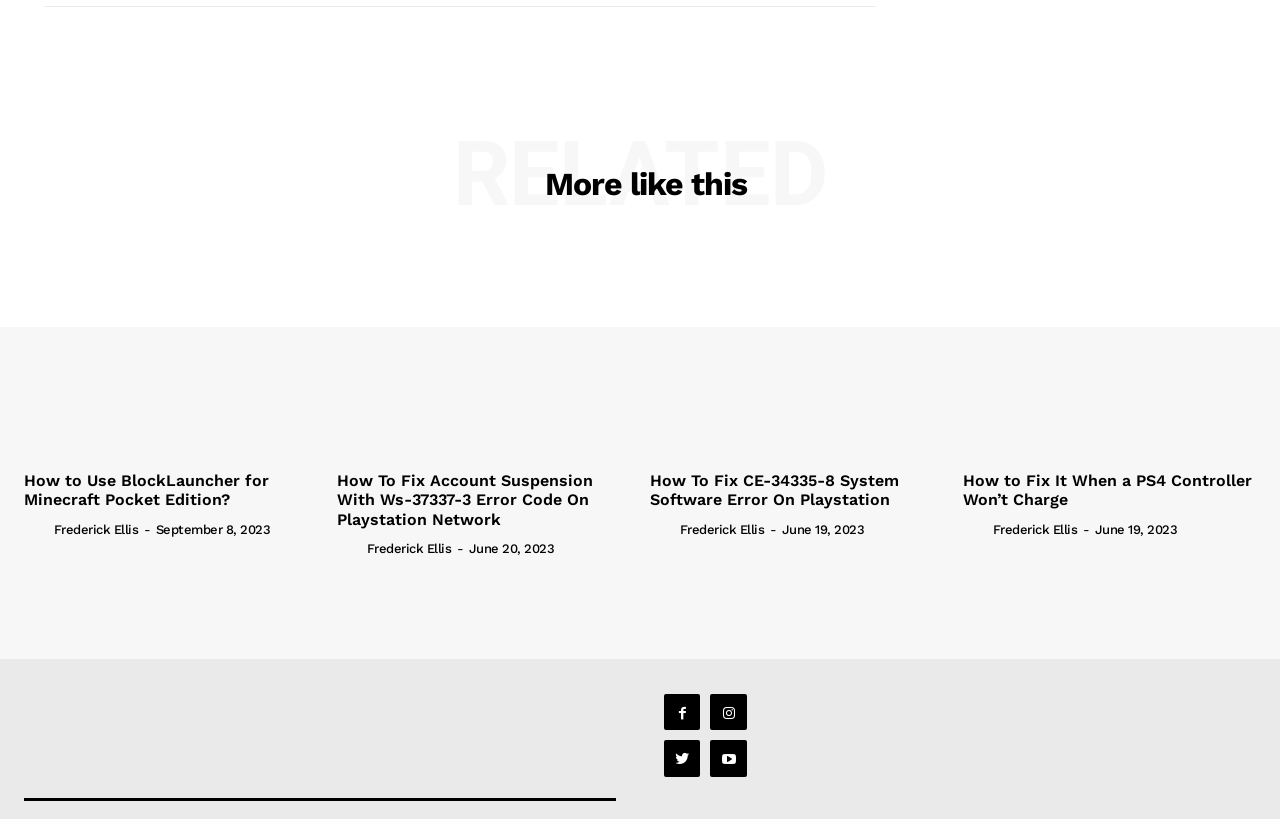Provide the bounding box coordinates for the UI element described in this sentence: "Frederick Ellis". The coordinates should be four float values between 0 and 1, i.e., [left, top, right, bottom].

[0.531, 0.637, 0.597, 0.656]